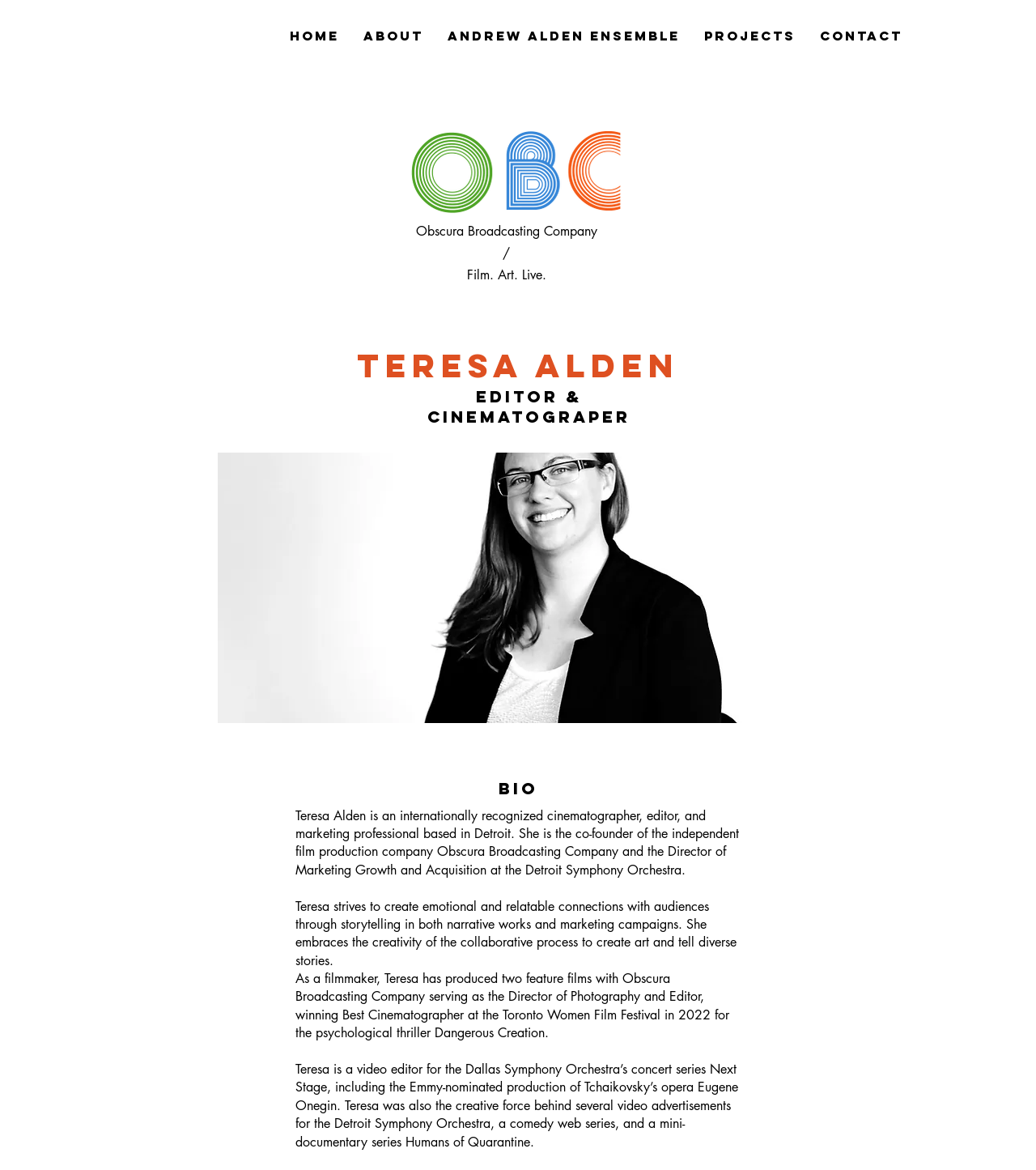Analyze the image and deliver a detailed answer to the question: What is the name of the film production company?

The name of the film production company can be found in the heading 'Obscura Broadcasting Company' and also mentioned in the bio section as the company co-founded by Teresa Alden.